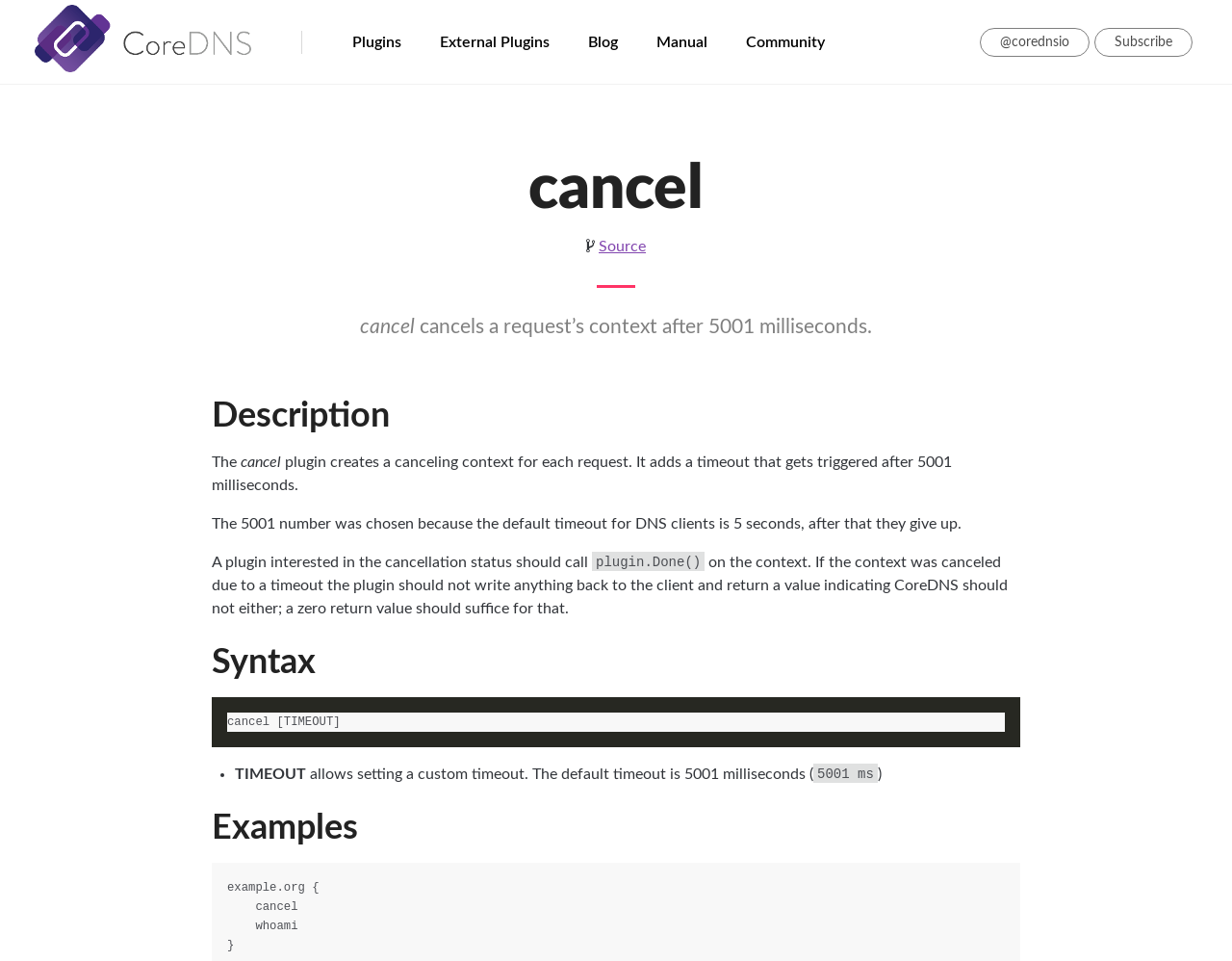Please identify the bounding box coordinates of the element that needs to be clicked to execute the following command: "read cancel description". Provide the bounding box using four float numbers between 0 and 1, formatted as [left, top, right, bottom].

[0.337, 0.33, 0.708, 0.351]